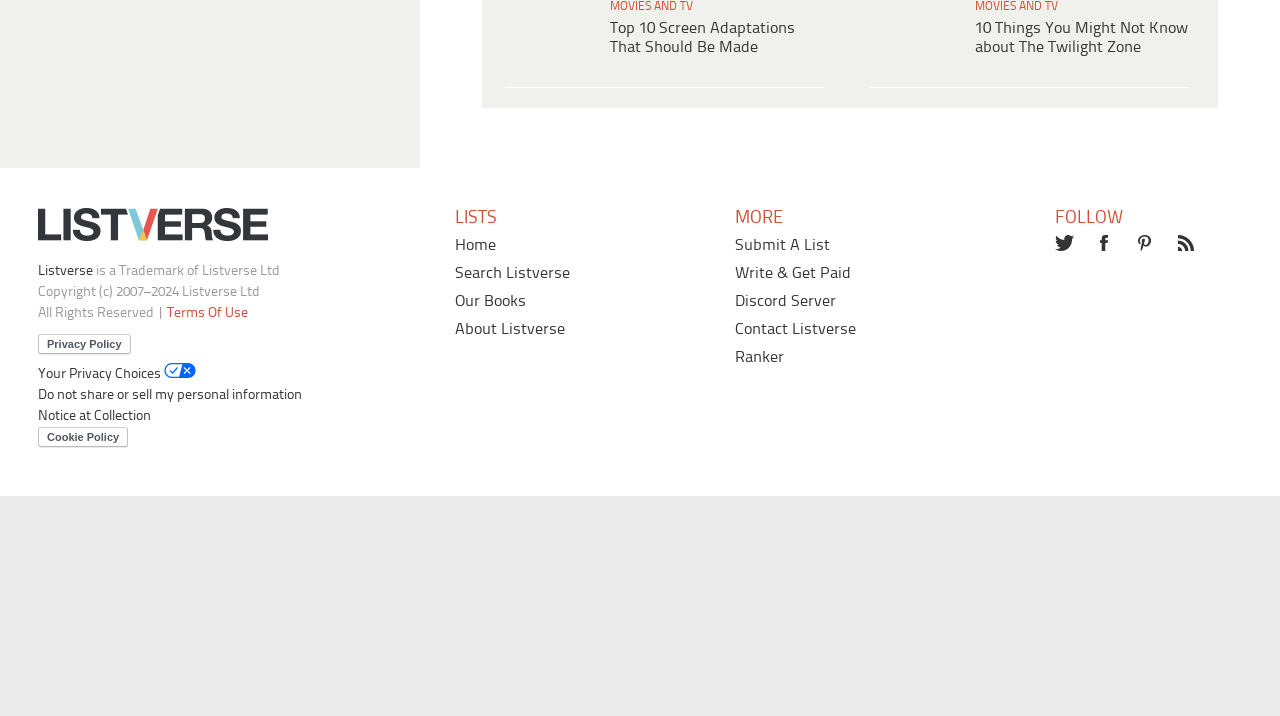Identify the bounding box coordinates of the area that should be clicked in order to complete the given instruction: "Share on WhatsApp". The bounding box coordinates should be four float numbers between 0 and 1, i.e., [left, top, right, bottom].

[0.524, 0.034, 0.579, 0.084]